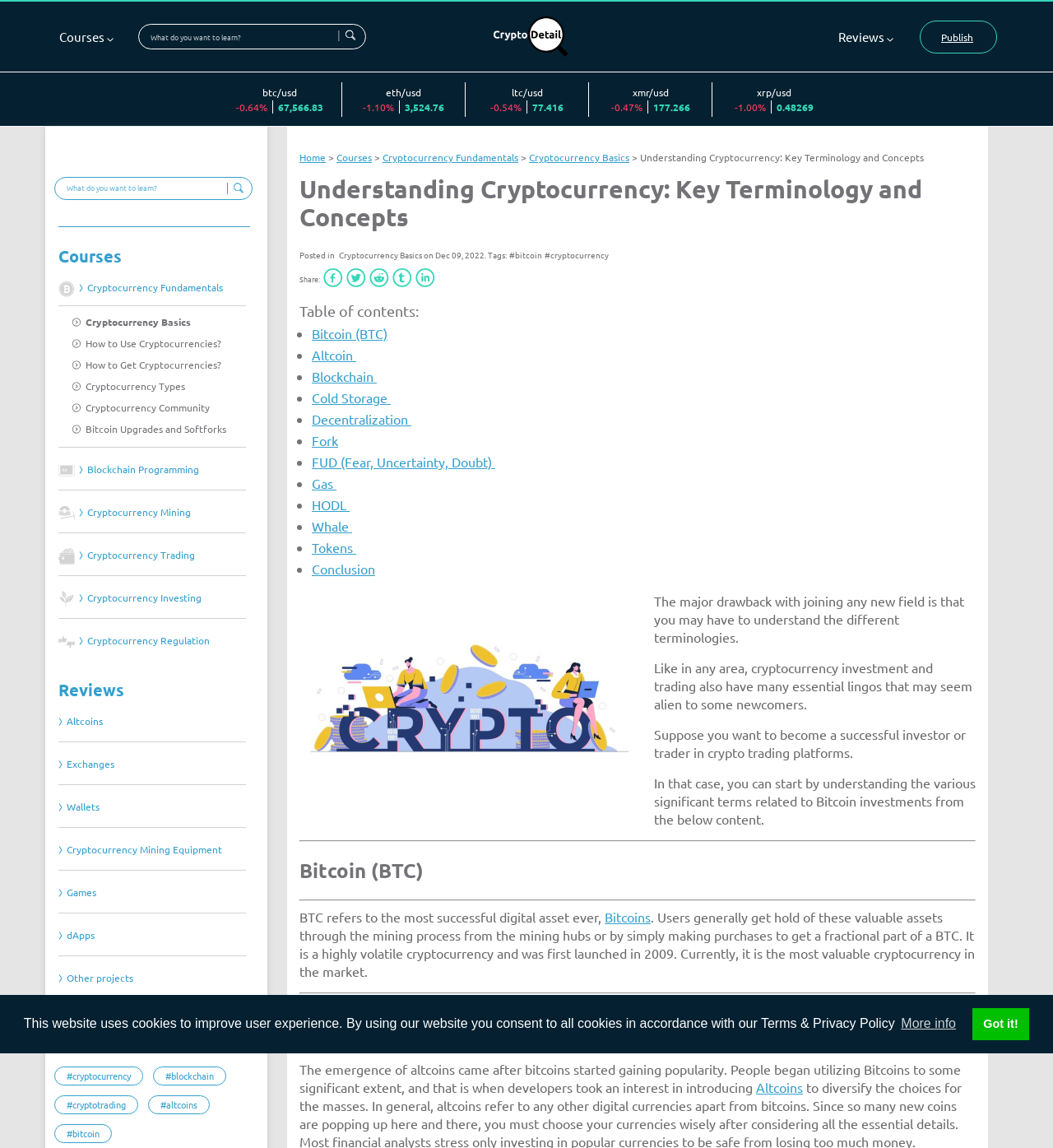Based on the description "Games", find the bounding box of the specified UI element.

[0.055, 0.773, 0.234, 0.782]